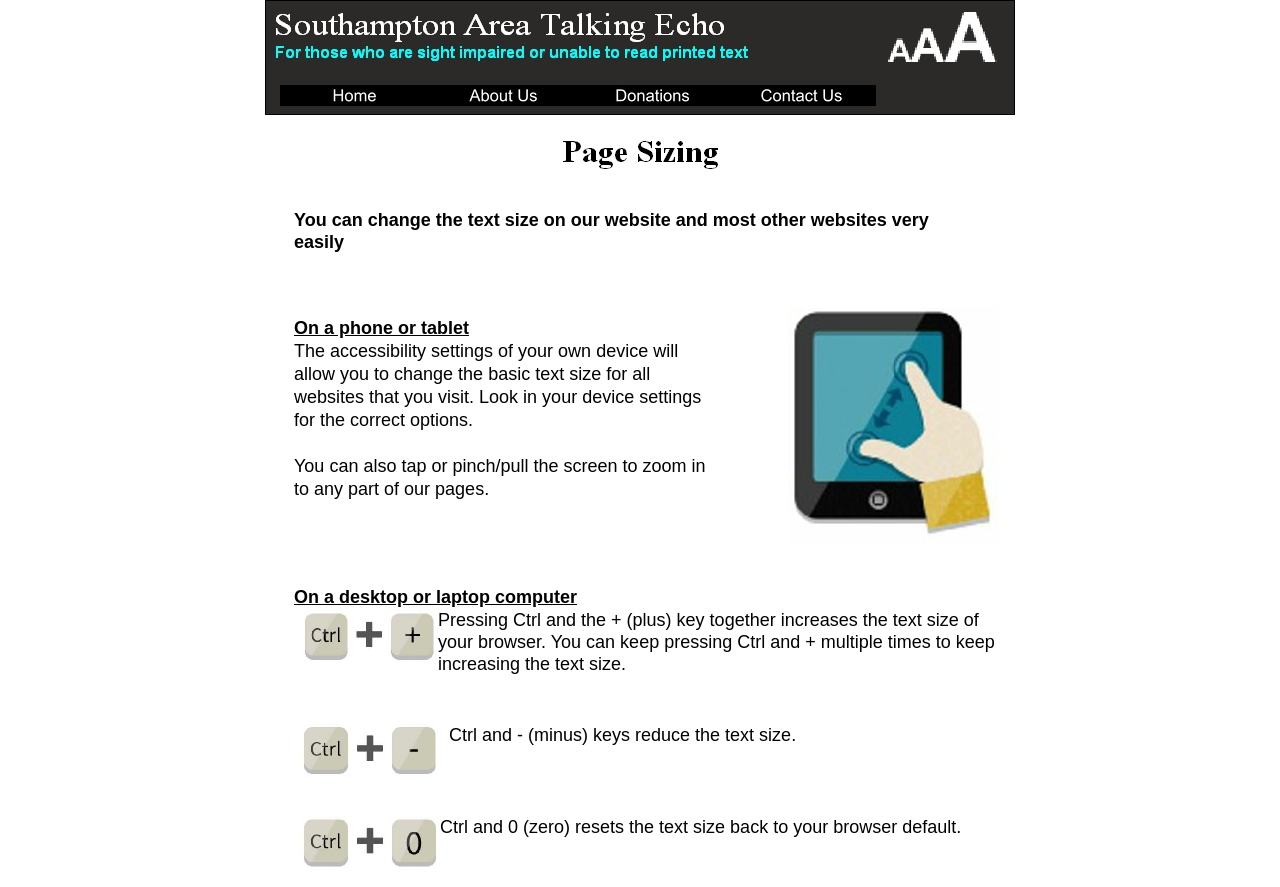What keys do you press to increase the text size on a desktop or laptop computer?
Based on the screenshot, respond with a single word or phrase.

Ctrl and +